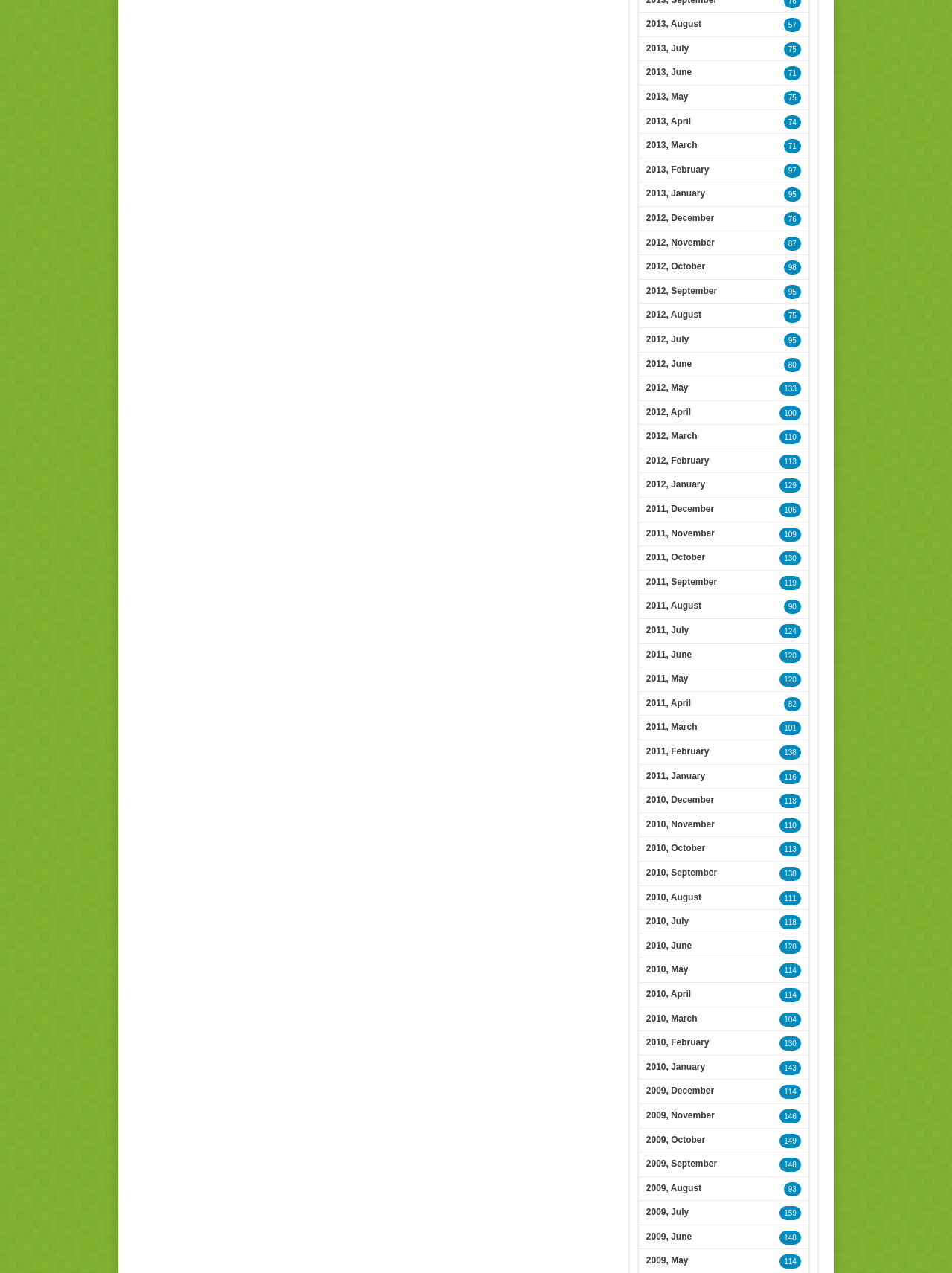Provide a brief response to the question below using a single word or phrase: 
What is the month with the lowest associated number?

57